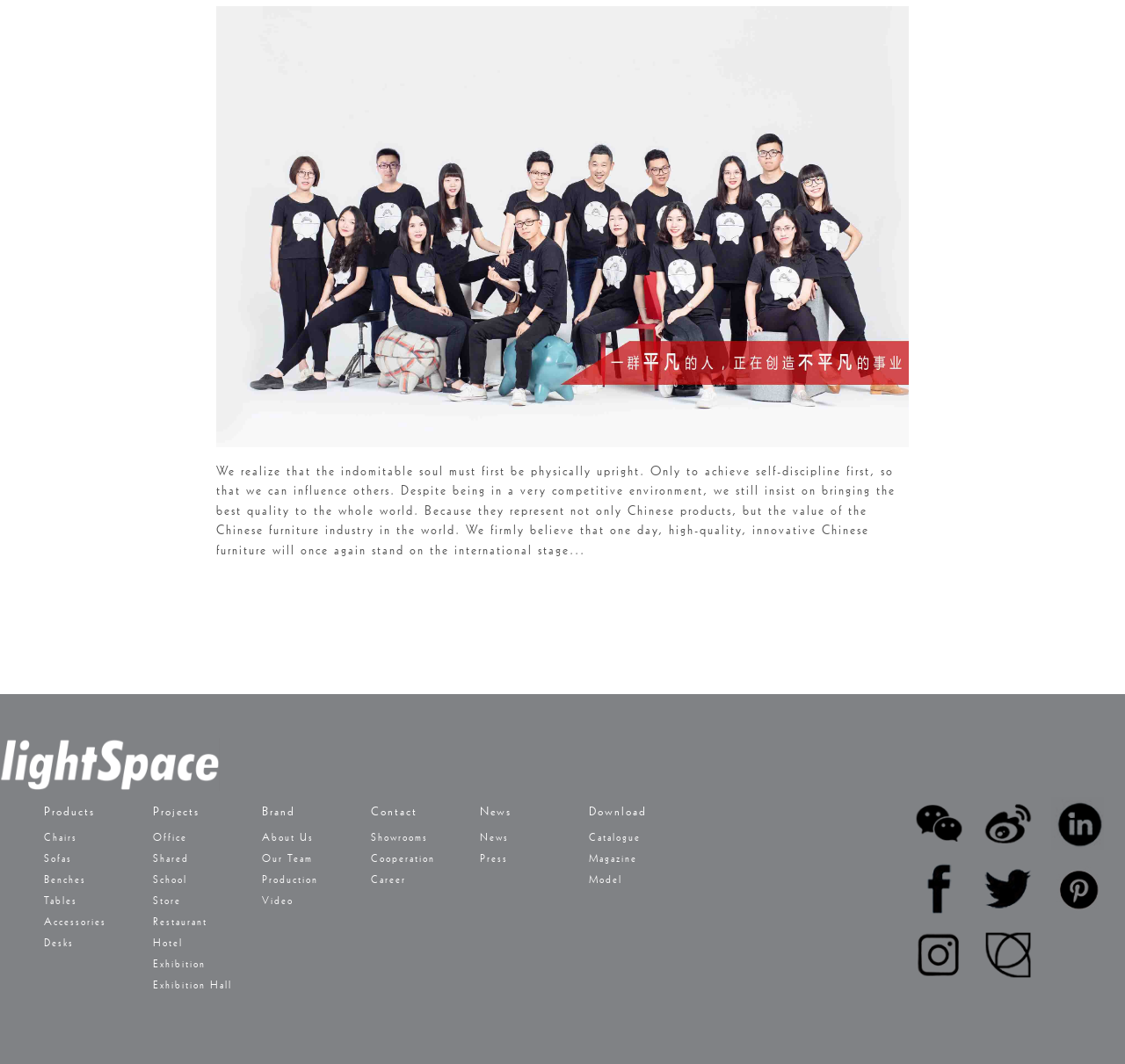Please find the bounding box coordinates of the element that you should click to achieve the following instruction: "View the 'About Us' page". The coordinates should be presented as four float numbers between 0 and 1: [left, top, right, bottom].

[0.233, 0.78, 0.279, 0.792]